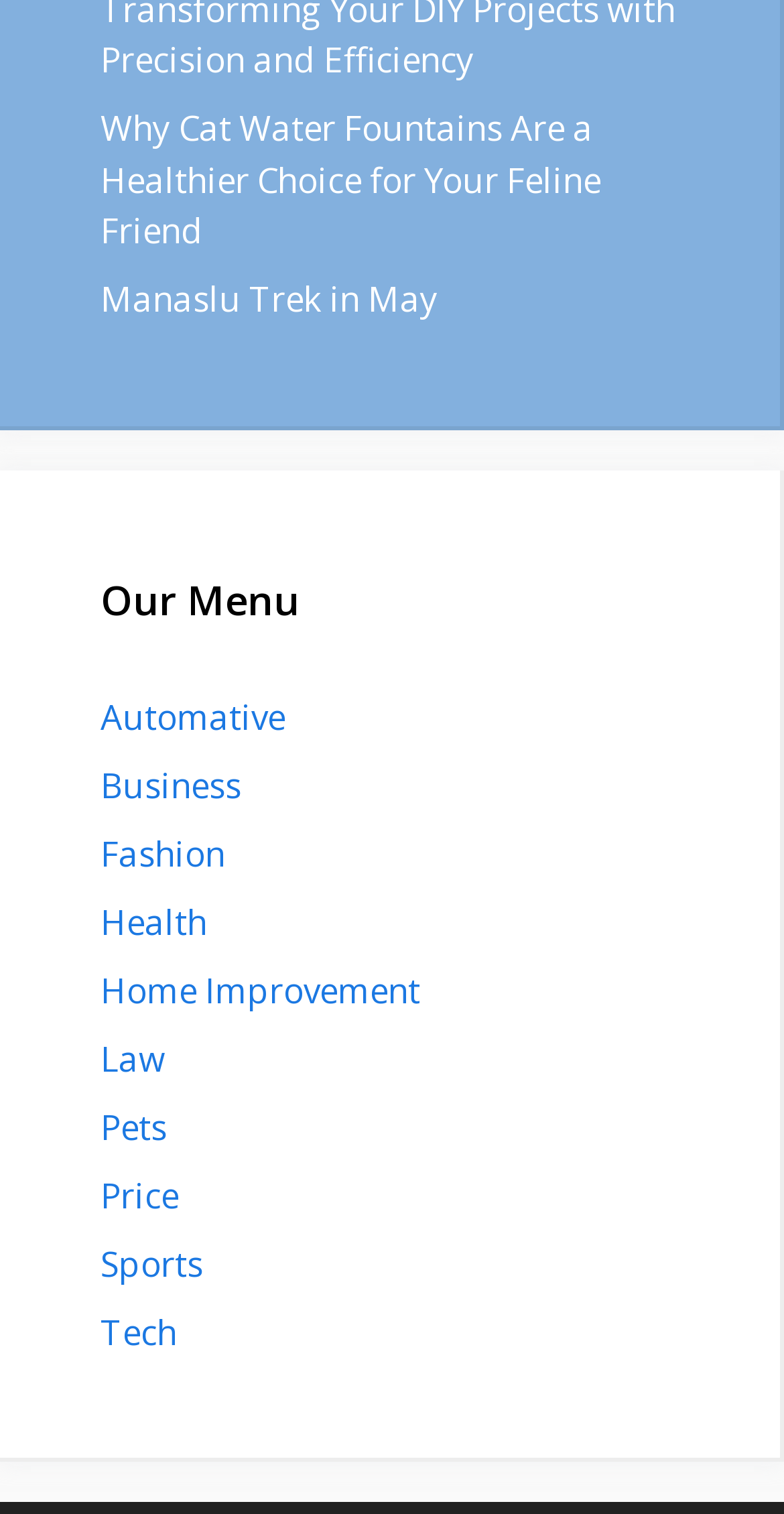Using a single word or phrase, answer the following question: 
Is 'Manaslu Trek in May' a category?

No